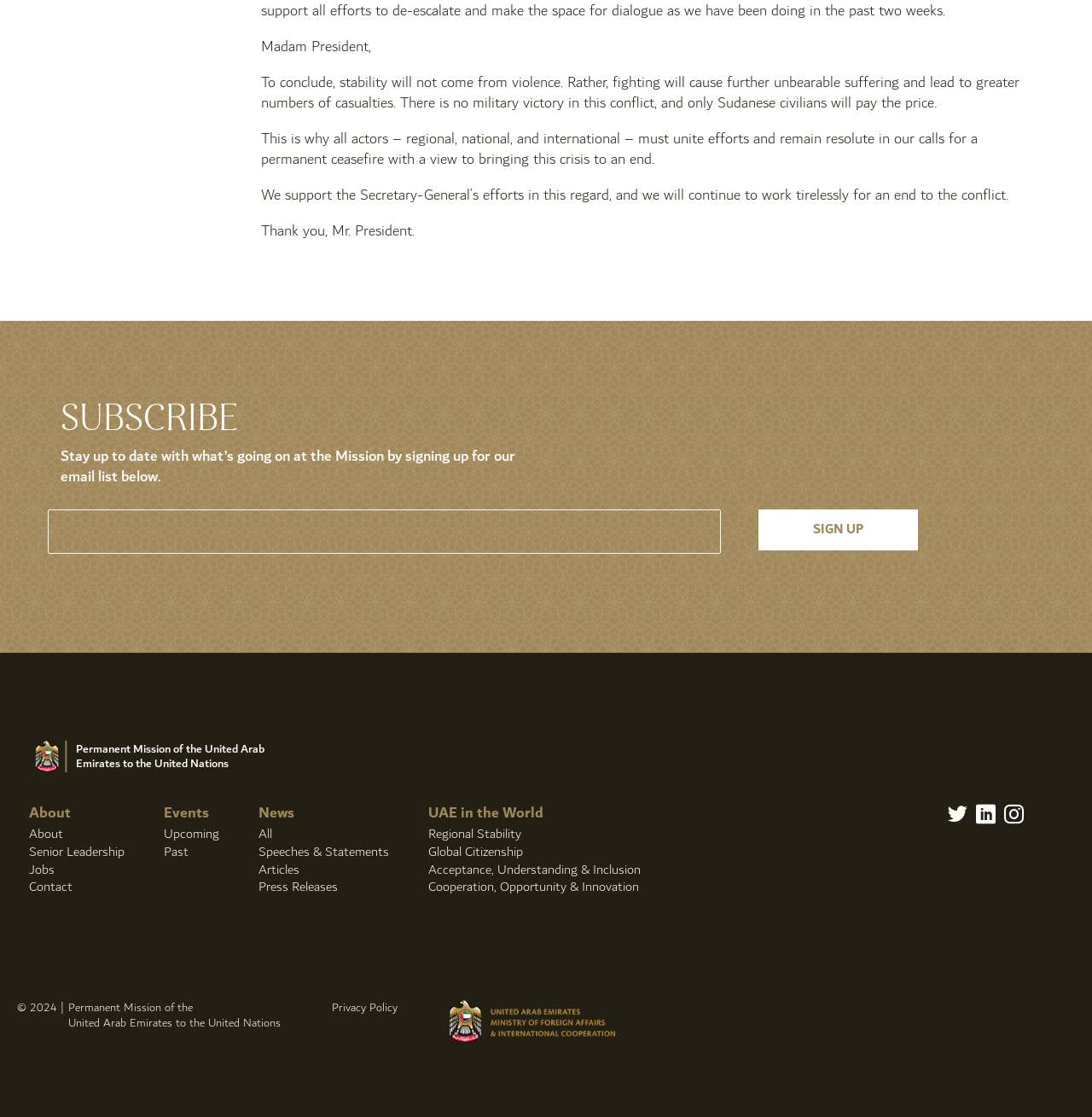Provide the bounding box coordinates for the area that should be clicked to complete the instruction: "Subscribe to the email list".

[0.044, 0.456, 0.66, 0.496]